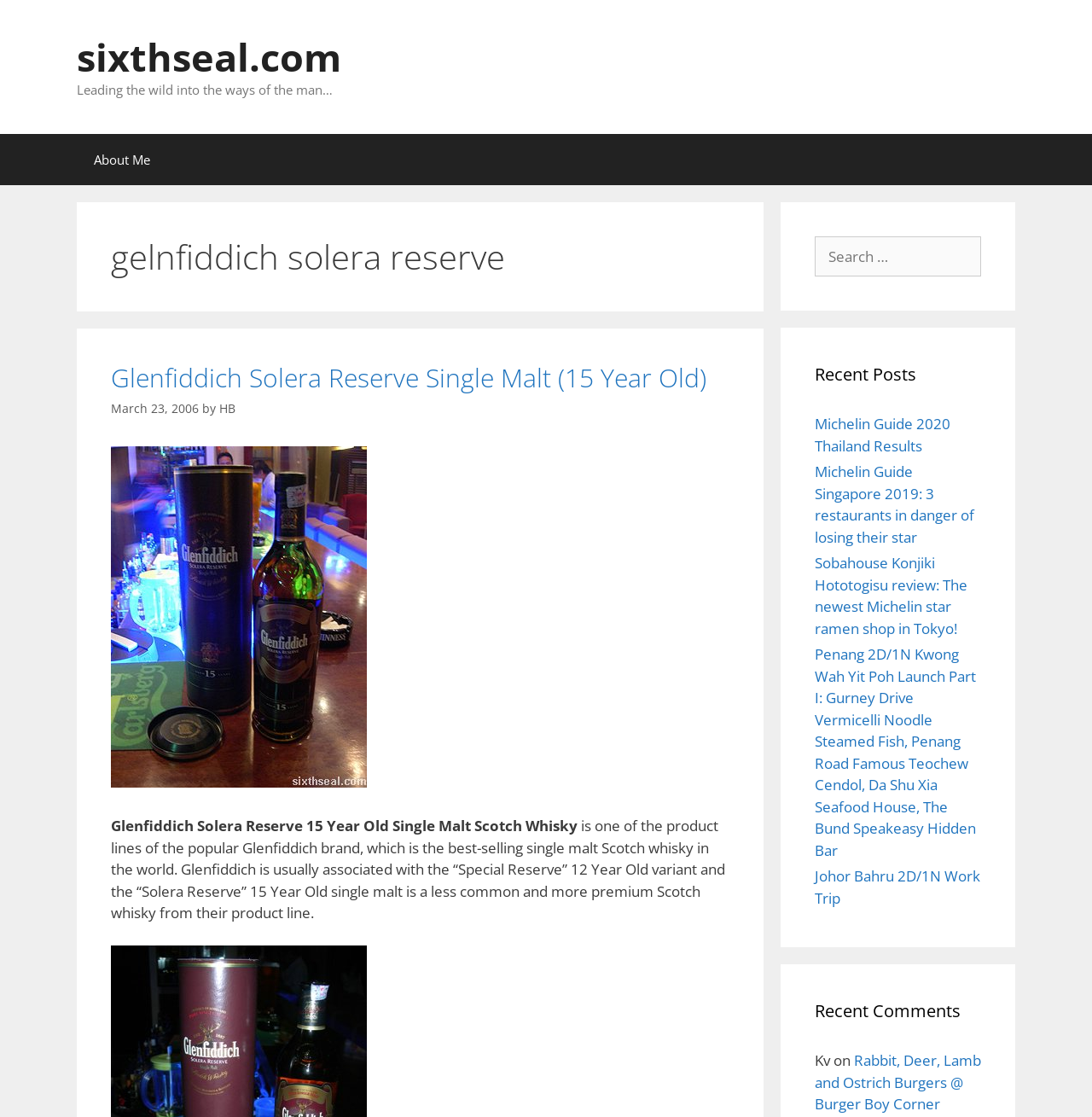Respond with a single word or short phrase to the following question: 
What is the purpose of the search box?

To search for content